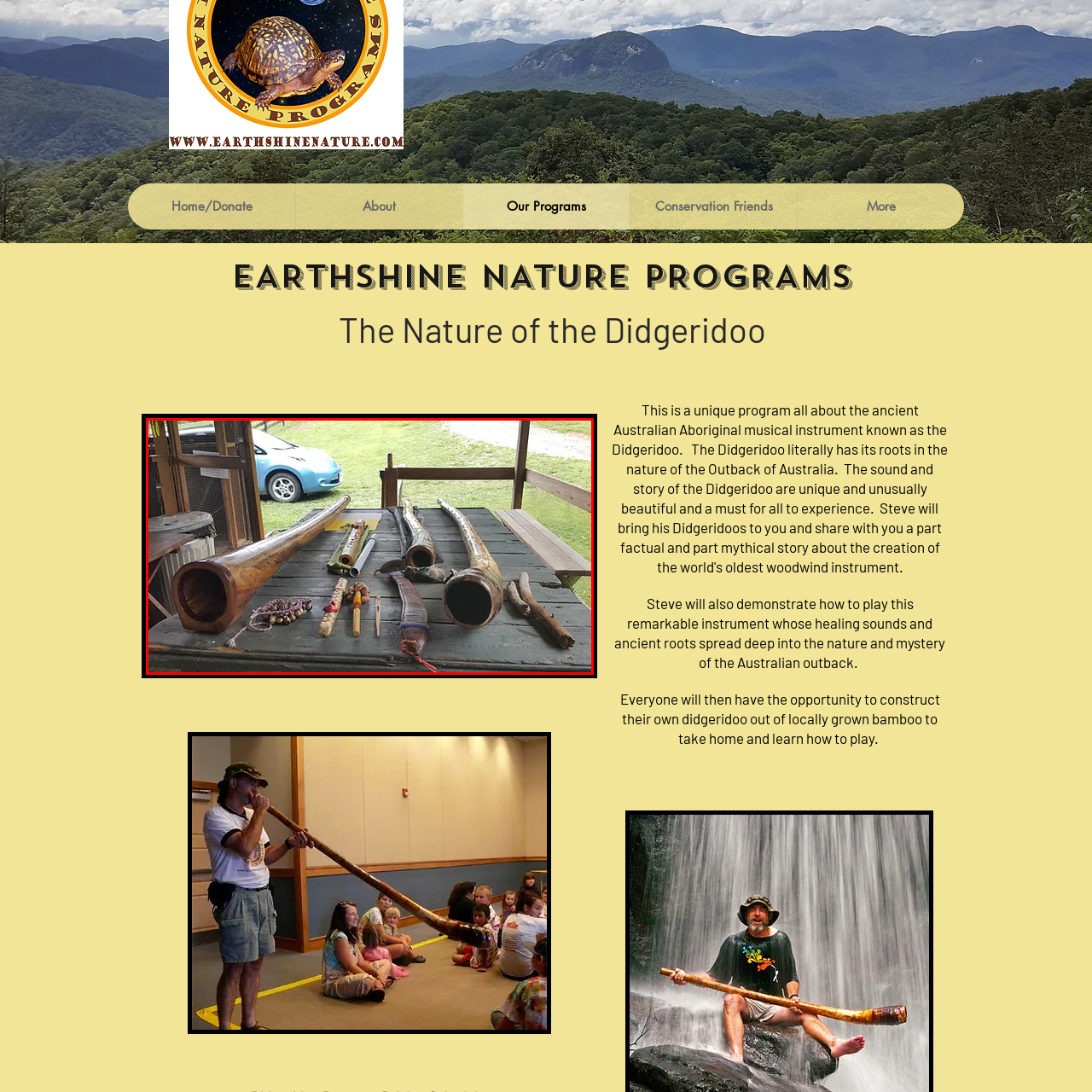Refer to the section enclosed in the red box, What is the purpose of the setup in the image? Please answer briefly with a single word or phrase.

A nature program or workshop